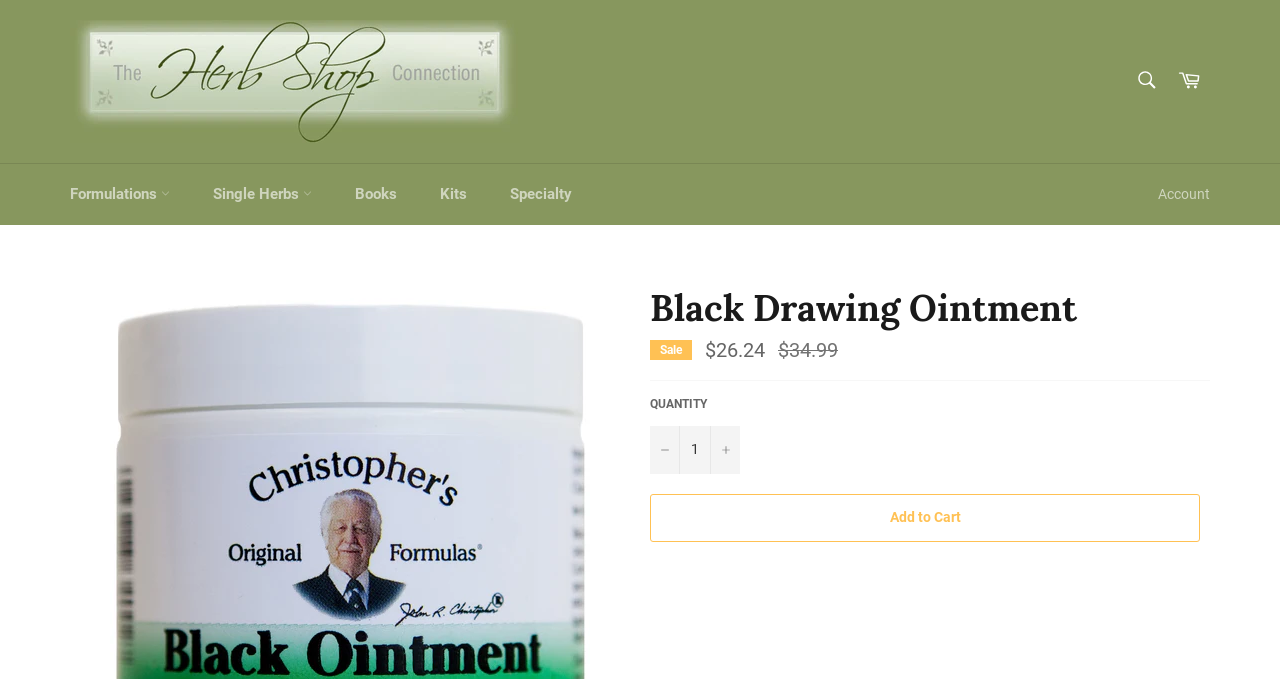Given the element description: "parent_node: SEARCH aria-label="Search" name="q" placeholder="Search"", predict the bounding box coordinates of this UI element. The coordinates must be four float numbers between 0 and 1, given as [left, top, right, bottom].

[0.877, 0.087, 0.912, 0.153]